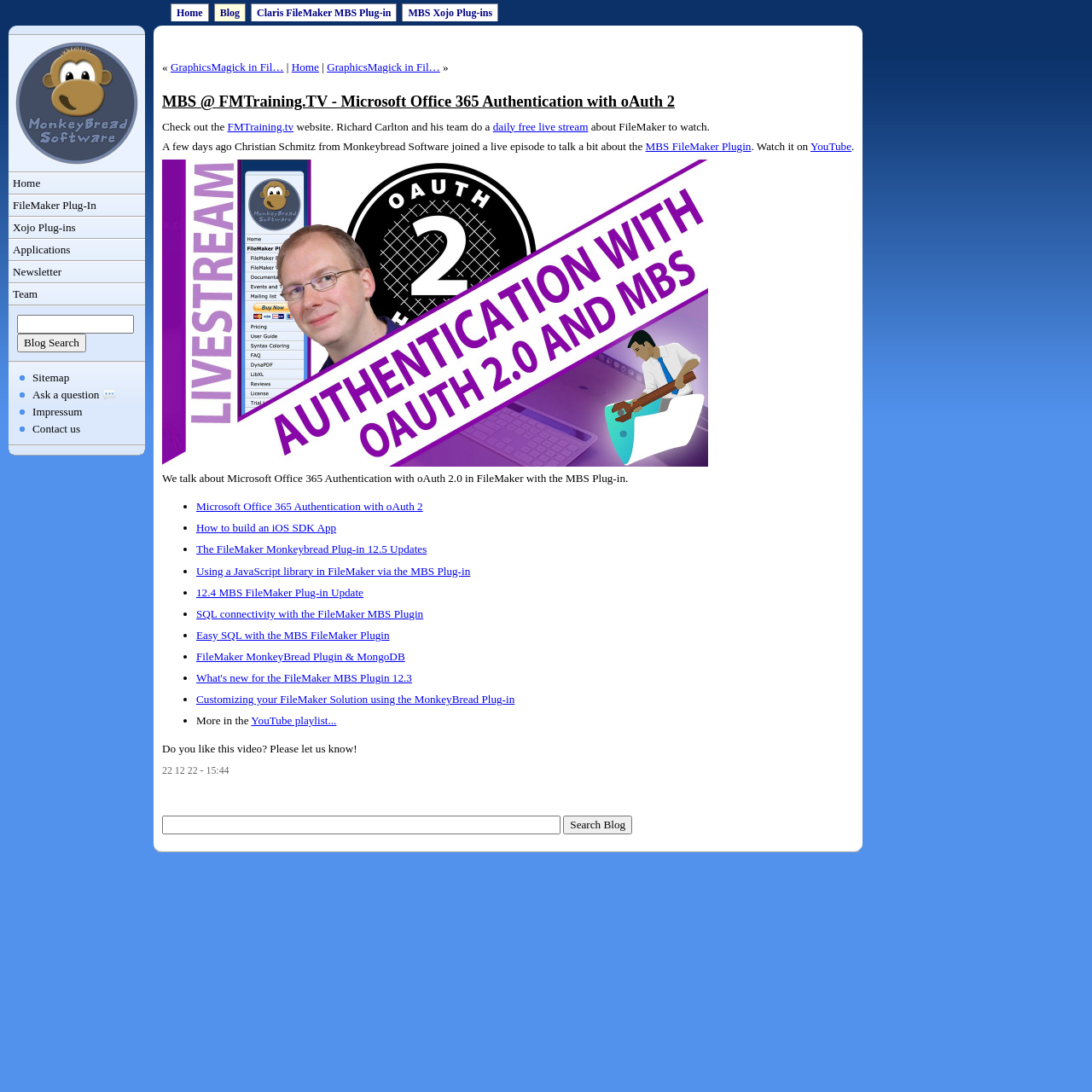Extract the bounding box coordinates of the UI element described by: "Claris FileMaker MBS Plug-in". The coordinates should include four float numbers ranging from 0 to 1, e.g., [left, top, right, bottom].

[0.23, 0.003, 0.364, 0.02]